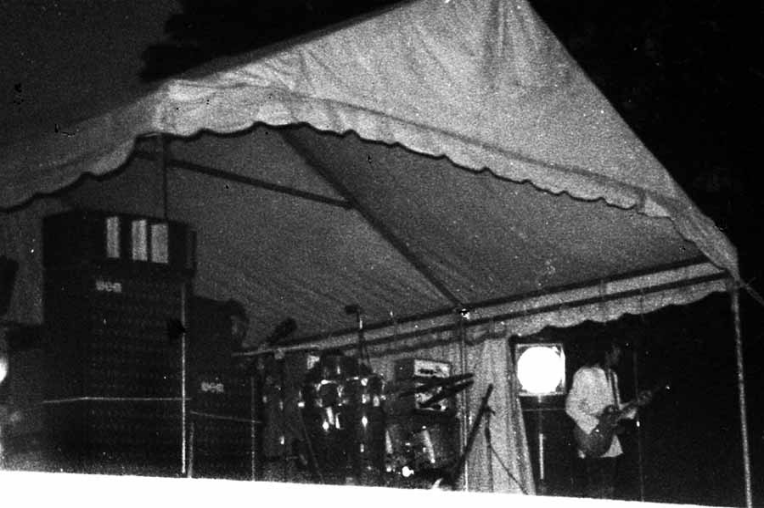Can you give a comprehensive explanation to the question given the content of the image?
What is the position of the guitarist in the image?

According to the caption, the guitarist is partially obscured in shadow and located on the right side of the stage, contributing to the moody ambiance of the photograph.